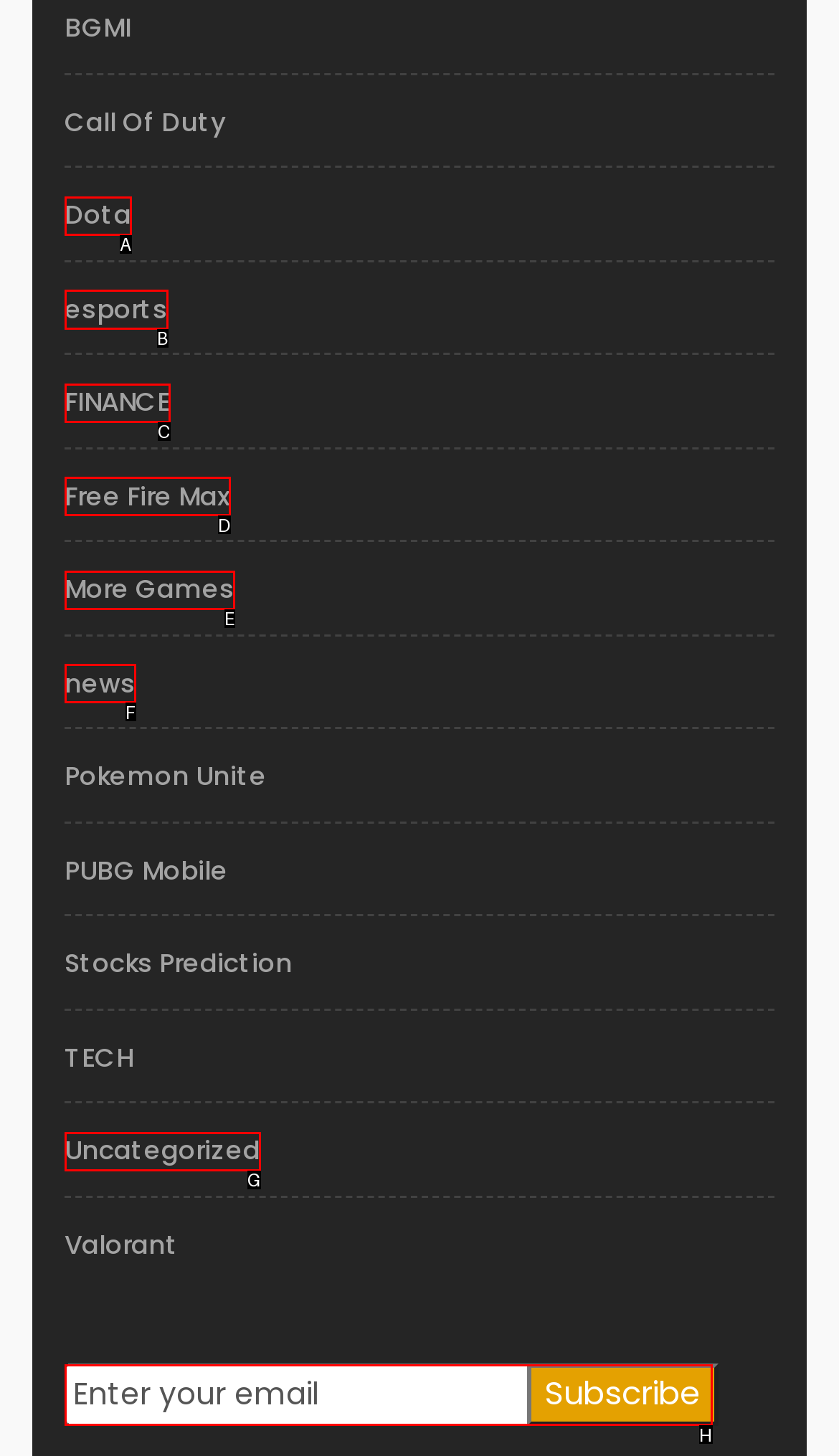Select the HTML element to finish the task: View esports news Reply with the letter of the correct option.

B